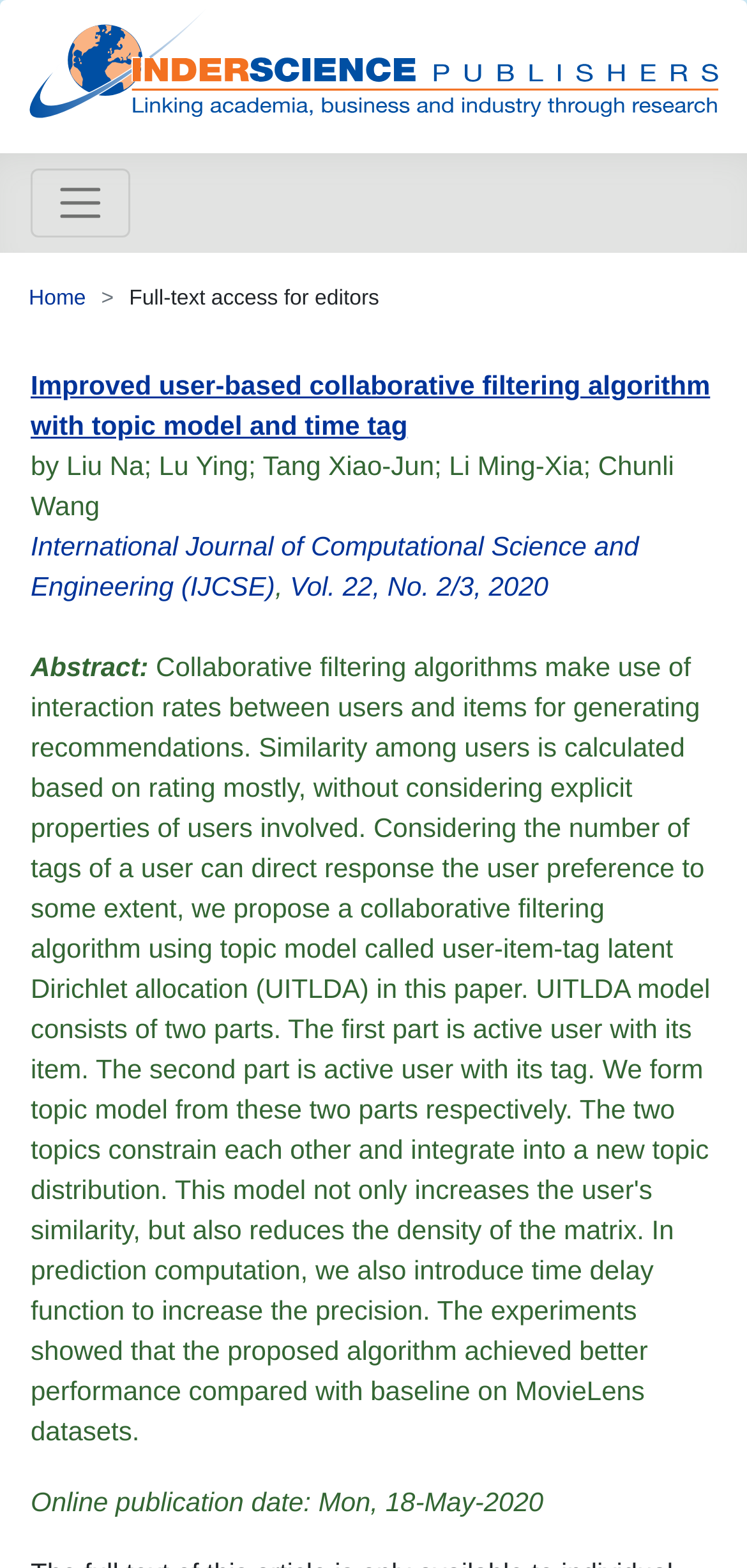Write an elaborate caption that captures the essence of the webpage.

The webpage is about Inderscience Publishers, a platform that connects academia, business, and industry through research. At the top-left corner, there is a logo and a link with the same title as the webpage. Next to it, there is a button to toggle navigation. 

Below the top section, there is a navigation bar with a breadcrumb trail, which includes a link to the "Home" page and a static text "Full-text access for editors". 

The main content of the webpage appears to be a research article. The title of the article is "Improved user-based collaborative filtering algorithm with topic model and time tag", which is a link. Below the title, there is a list of authors: Liu Na, Lu Ying, Tang Xiao-Jun, Li Ming-Xia, and Chunli Wang. 

The article is associated with the "International Journal of Computational Science and Engineering (IJCSE)", which is a link, and it is specified as "Vol. 22, No. 2/3, 2020", also a link. There is an abstract section, indicated by the static text "Abstract:". 

At the bottom of the page, there is a static text indicating the online publication date of the article, which is "Mon, 18-May-2020".